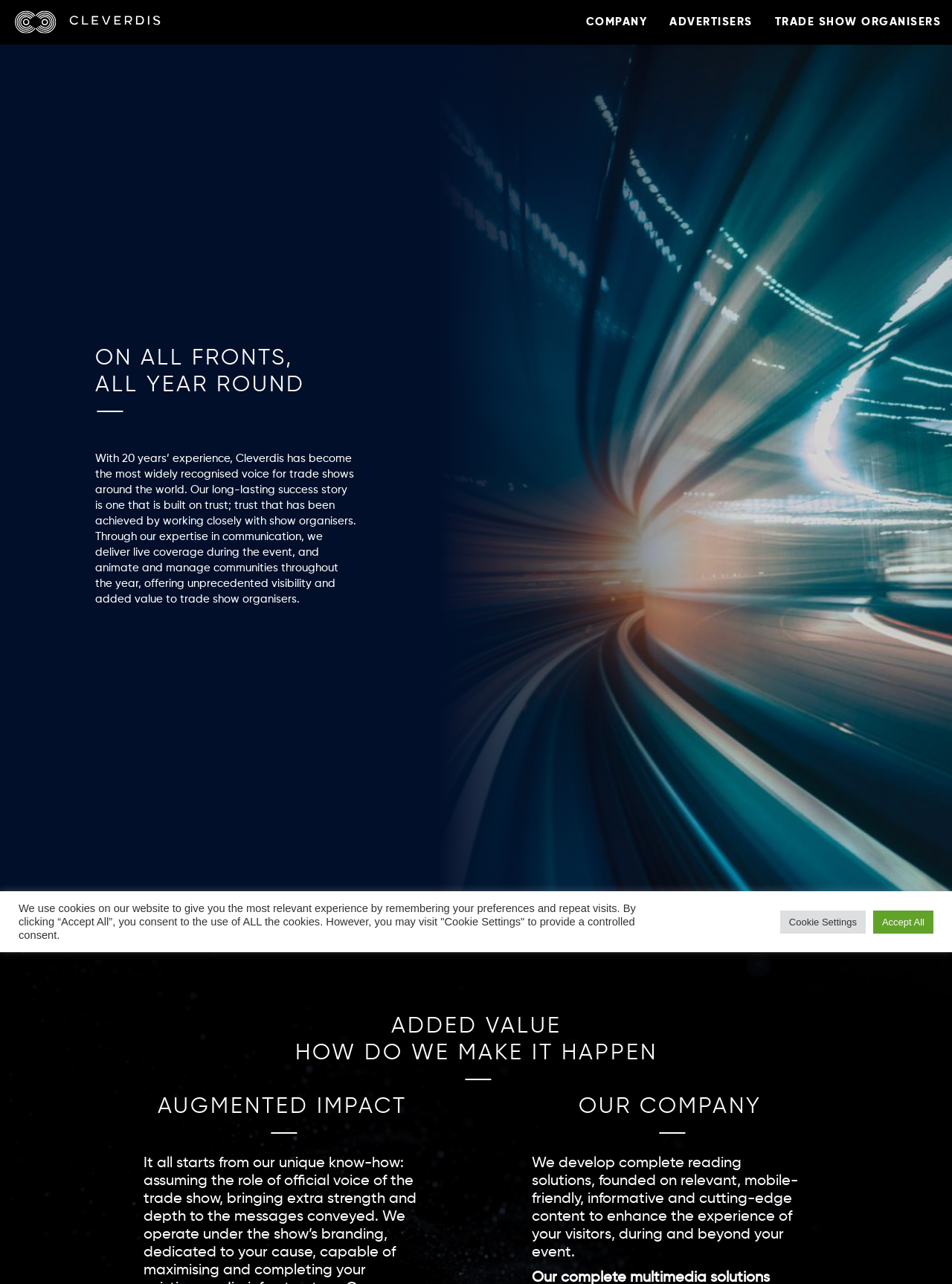Highlight the bounding box coordinates of the region I should click on to meet the following instruction: "learn about what the company does".

[0.604, 0.057, 0.691, 0.065]